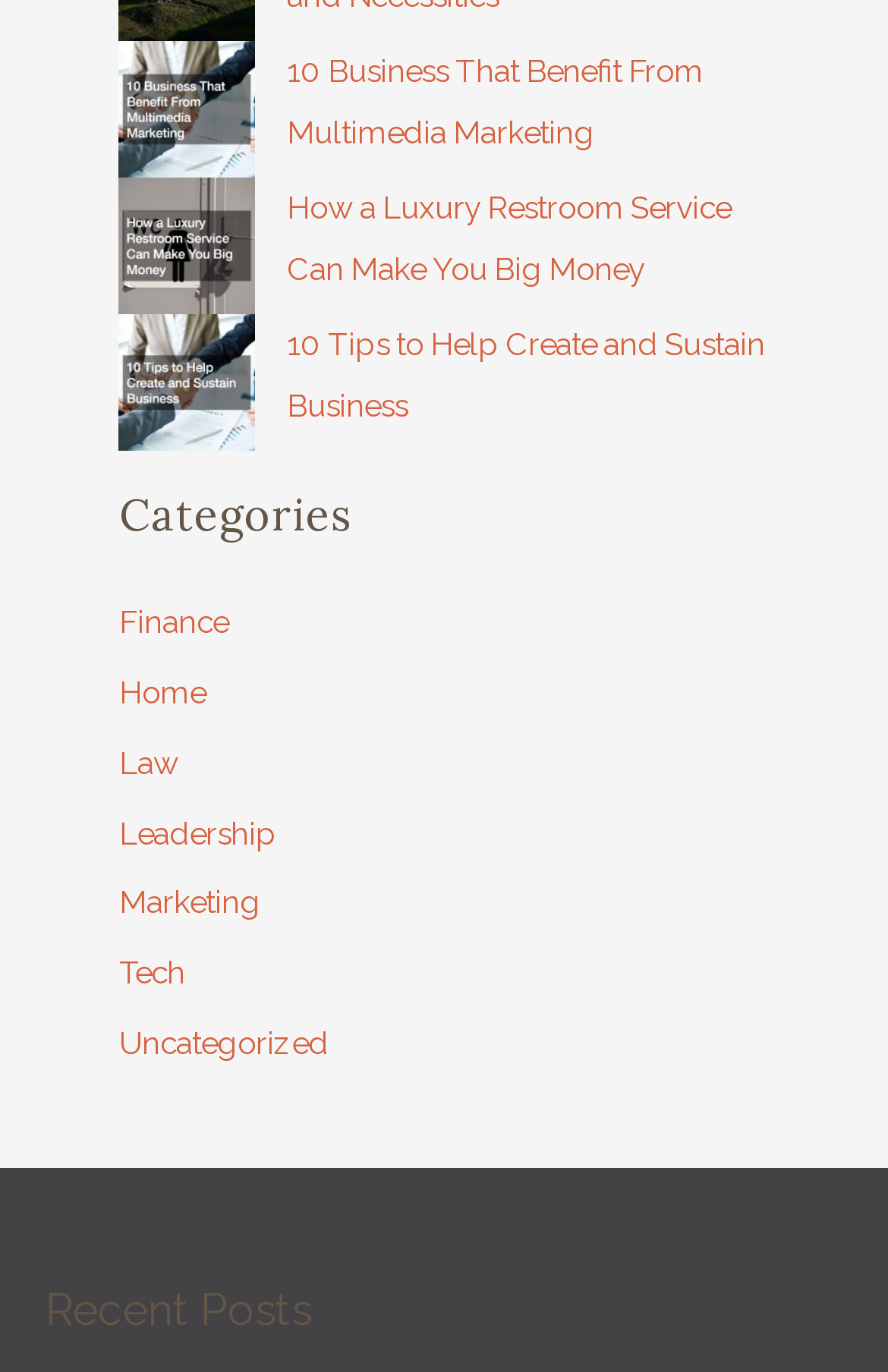What is the first link on the webpage?
Please provide a single word or phrase as your answer based on the image.

10 Business That Benefit From Multimedia Marketing